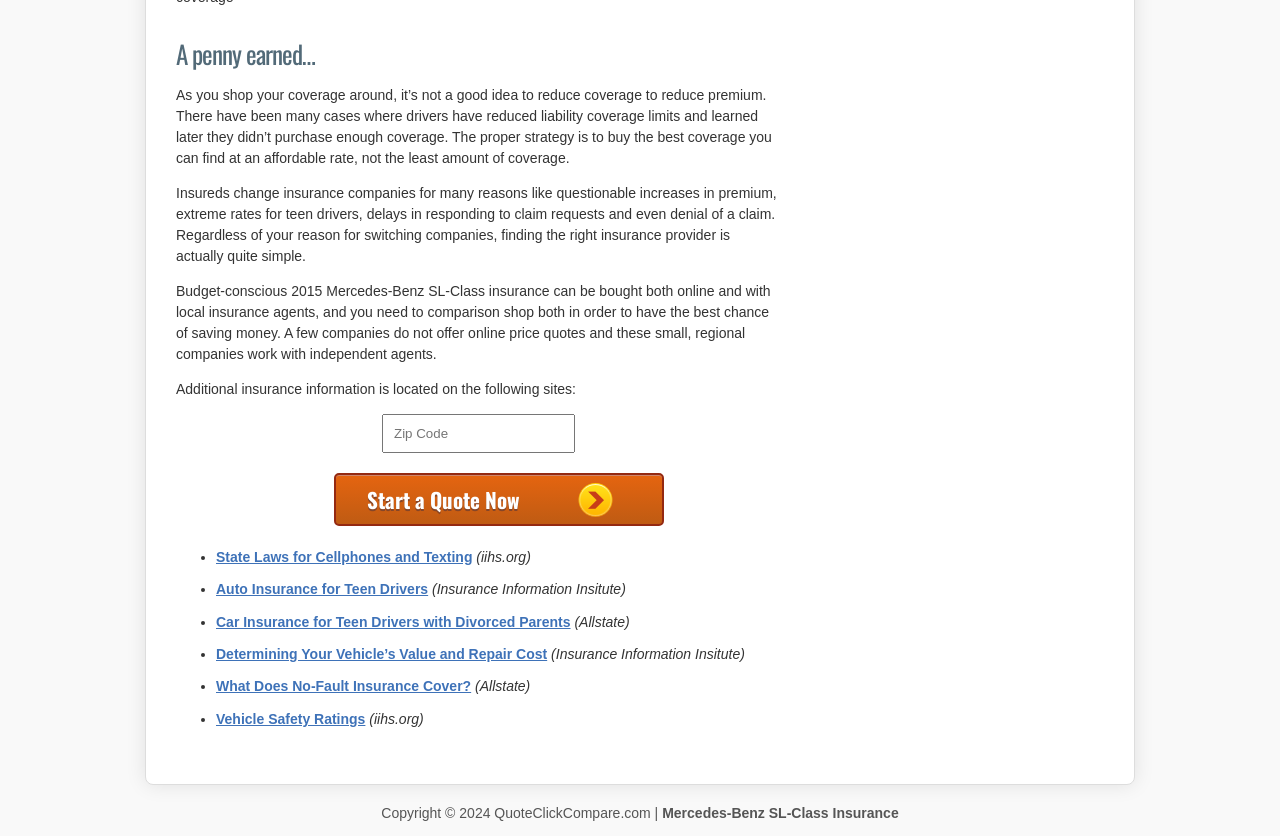Determine the bounding box coordinates of the region that needs to be clicked to achieve the task: "Check Copyright information".

[0.298, 0.963, 0.517, 0.982]